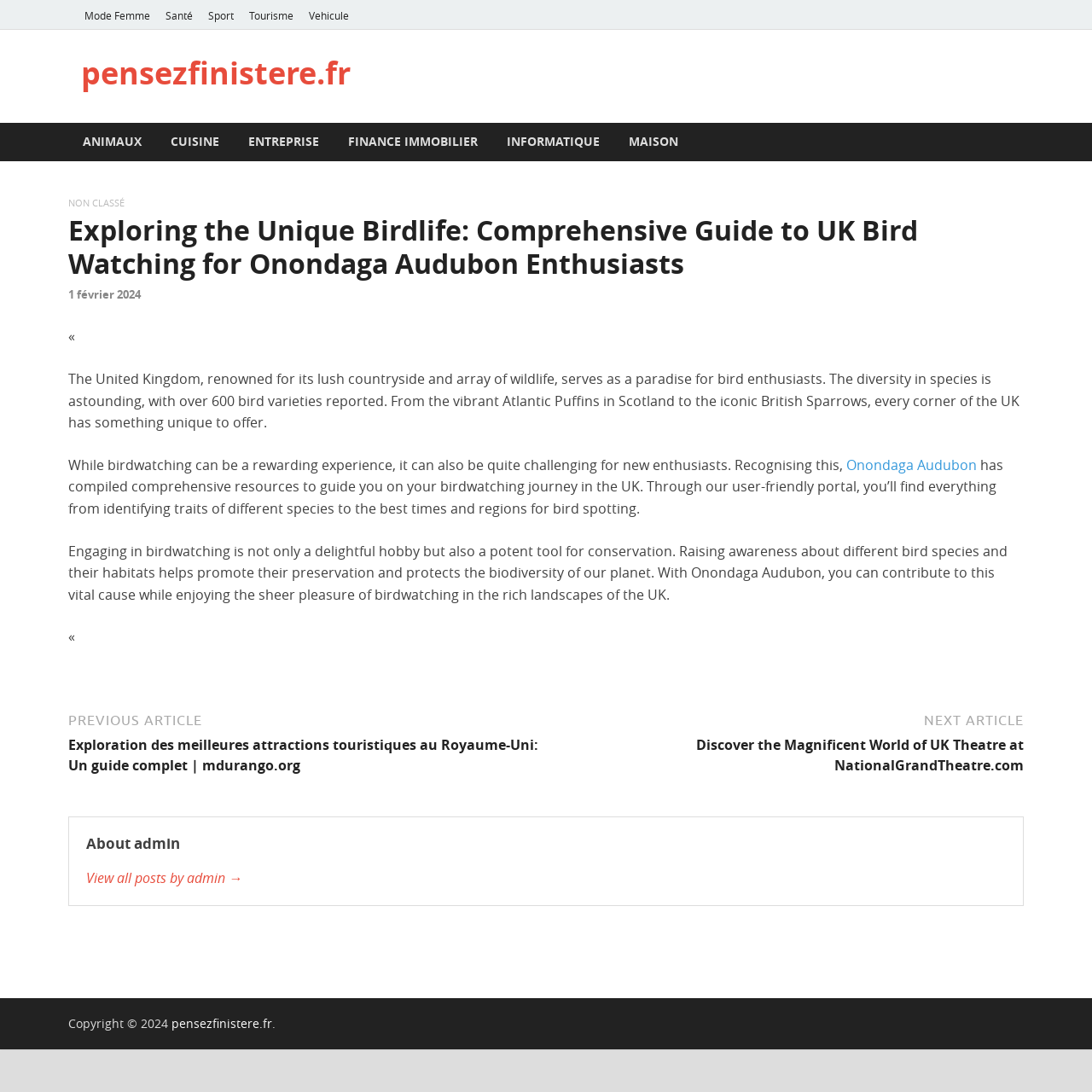Determine the bounding box coordinates of the clickable element to complete this instruction: "Visit the 'Onondaga Audubon' website". Provide the coordinates in the format of four float numbers between 0 and 1, [left, top, right, bottom].

[0.775, 0.417, 0.895, 0.434]